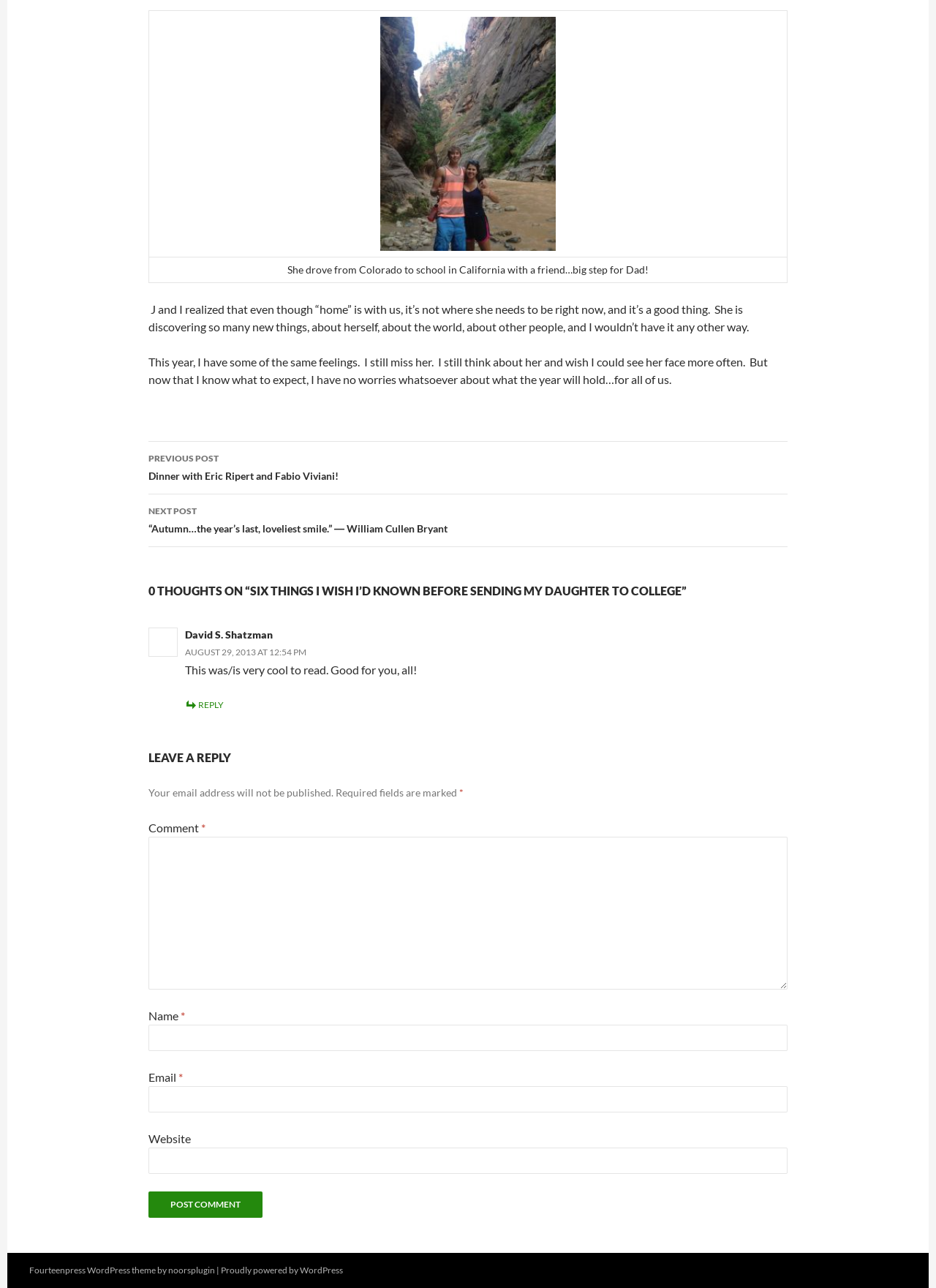Given the element description "parent_node: Email * aria-describedby="email-notes" name="email"", identify the bounding box of the corresponding UI element.

[0.159, 0.843, 0.841, 0.863]